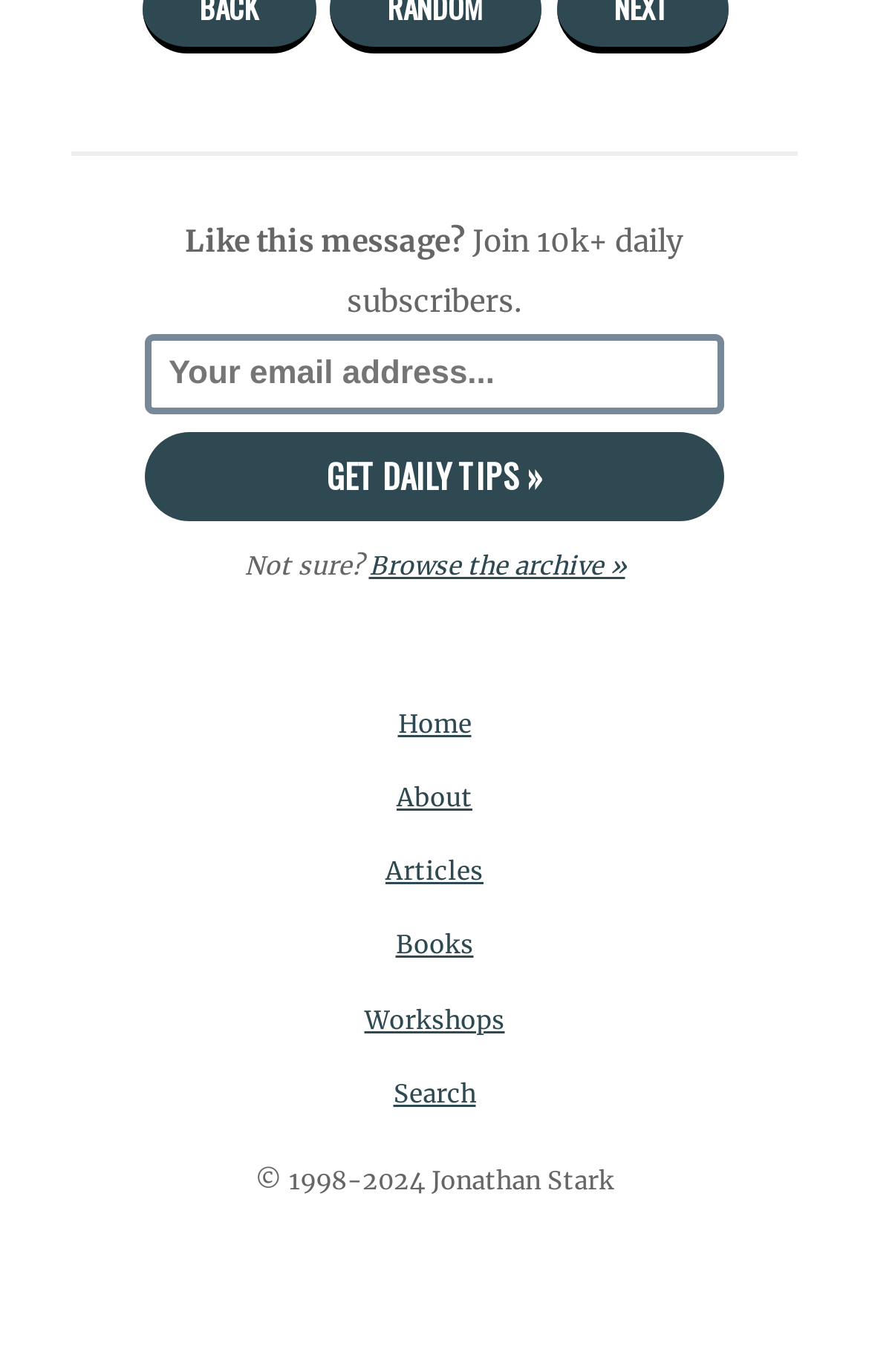Show me the bounding box coordinates of the clickable region to achieve the task as per the instruction: "Get daily tips".

[0.168, 0.314, 0.832, 0.38]